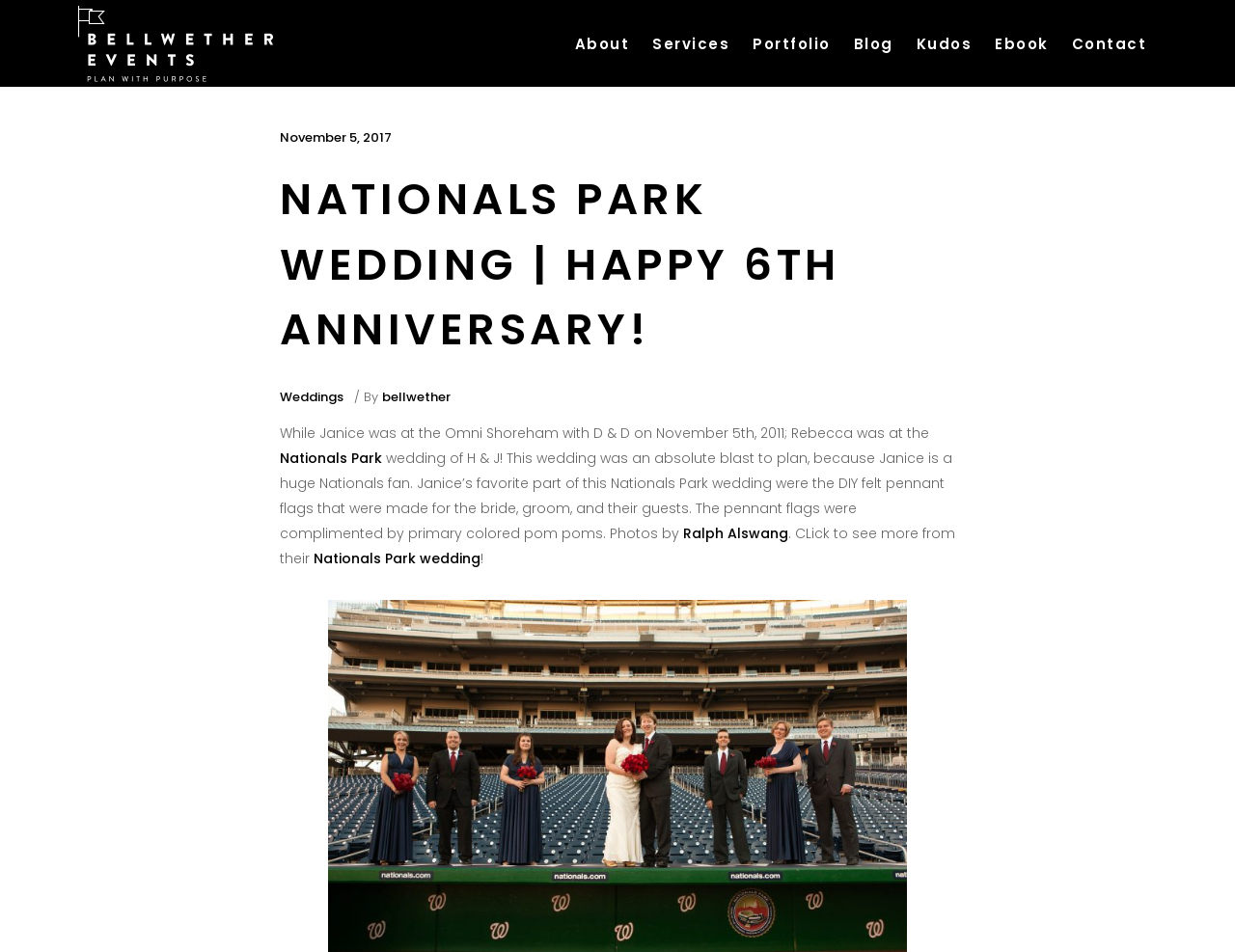Please indicate the bounding box coordinates of the element's region to be clicked to achieve the instruction: "Click the logo". Provide the coordinates as four float numbers between 0 and 1, i.e., [left, top, right, bottom].

[0.063, 0.006, 0.224, 0.086]